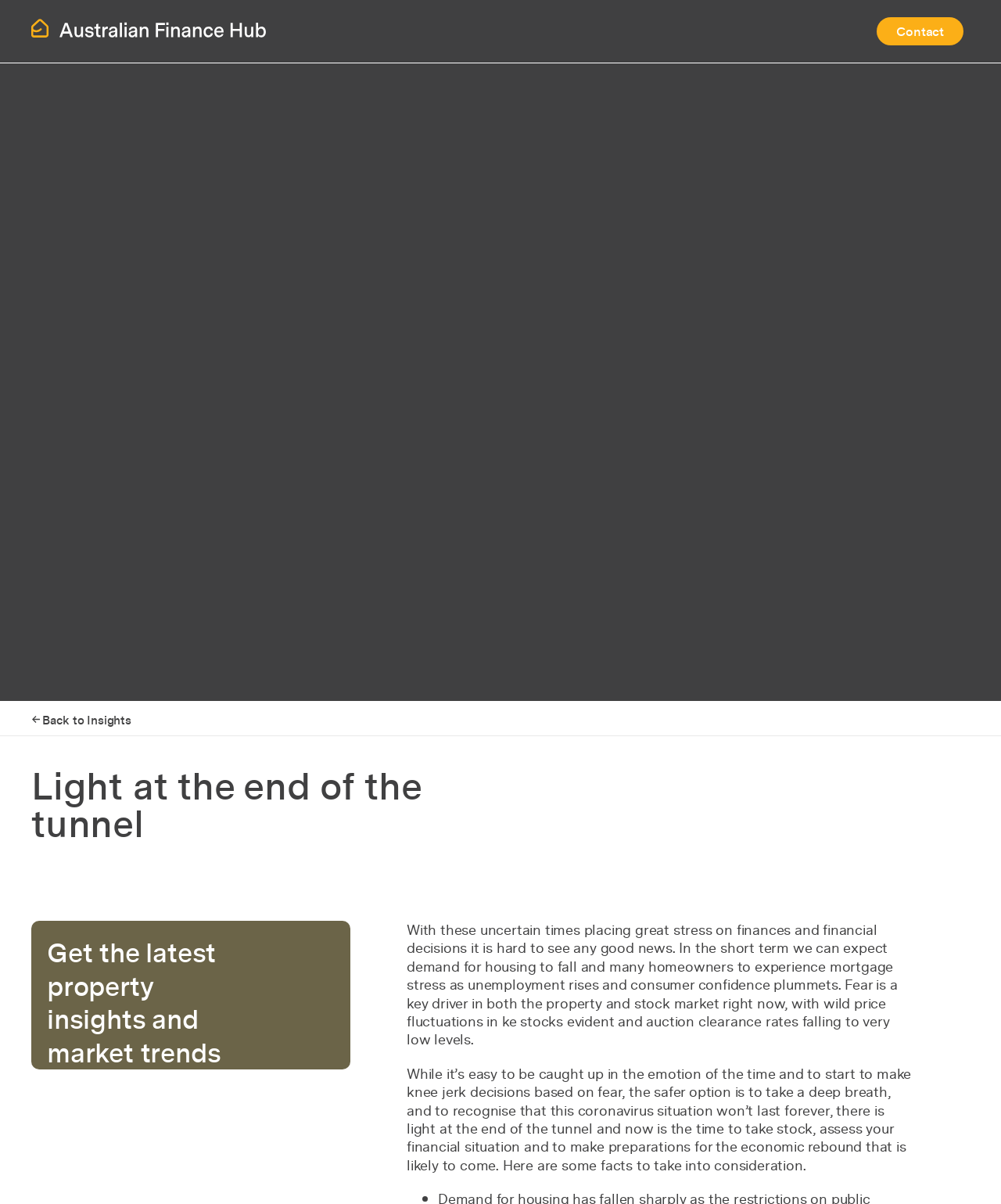What is the author's advice during uncertain times?
Please answer the question with as much detail as possible using the screenshot.

The text on the webpage advises readers to 'take a deep breath, and to recognise that this coronavirus situation won’t last forever, there is light at the end of the tunnel and now is the time to take stock, assess your financial situation and to make preparations for the economic rebound that is likely to come', which suggests that the author's advice is to remain calm and assess one's financial situation.